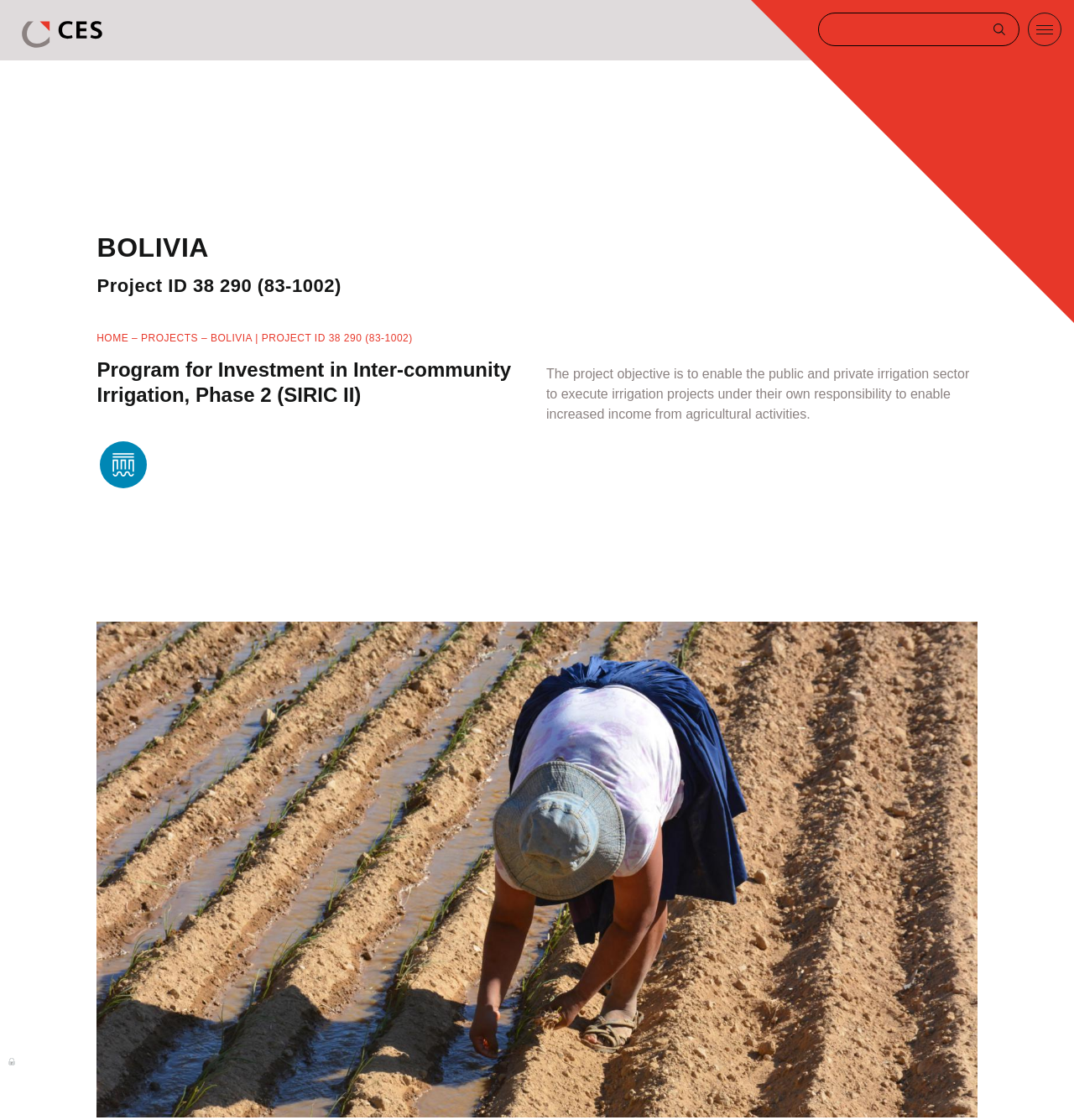Review the image closely and give a comprehensive answer to the question: What is the purpose of the project described on the webpage?

The project objective is described in the paragraph starting with 'The project objective is to...' which is located at the middle of the webpage with a bounding box coordinate of [0.509, 0.327, 0.903, 0.376]. The purpose of the project is to enable the public and private irrigation sector to execute irrigation projects under their own responsibility to enable increased income from agricultural activities.